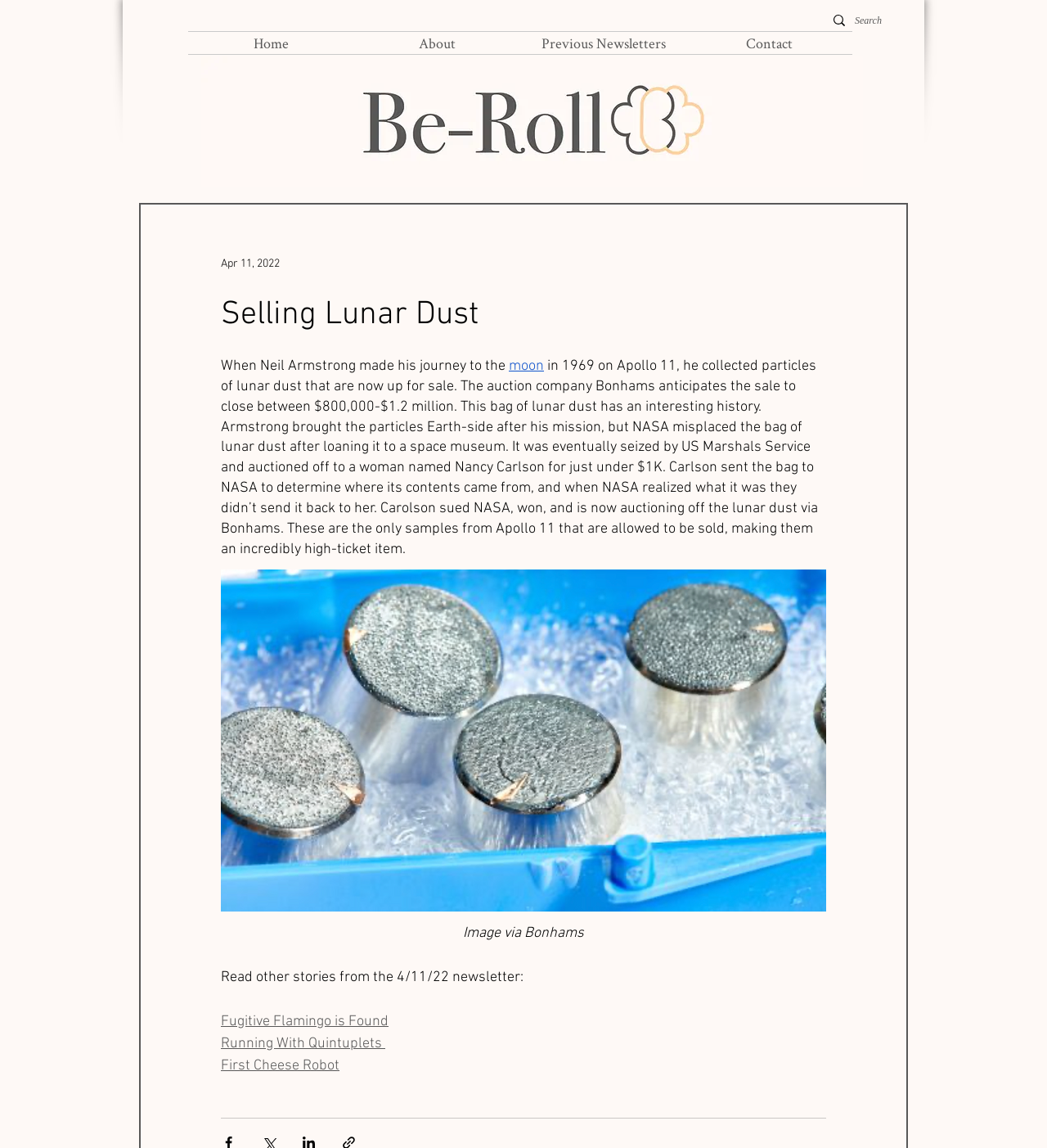Determine the bounding box for the UI element as described: "Running With Quintuplets". The coordinates should be represented as four float numbers between 0 and 1, formatted as [left, top, right, bottom].

[0.211, 0.902, 0.368, 0.917]